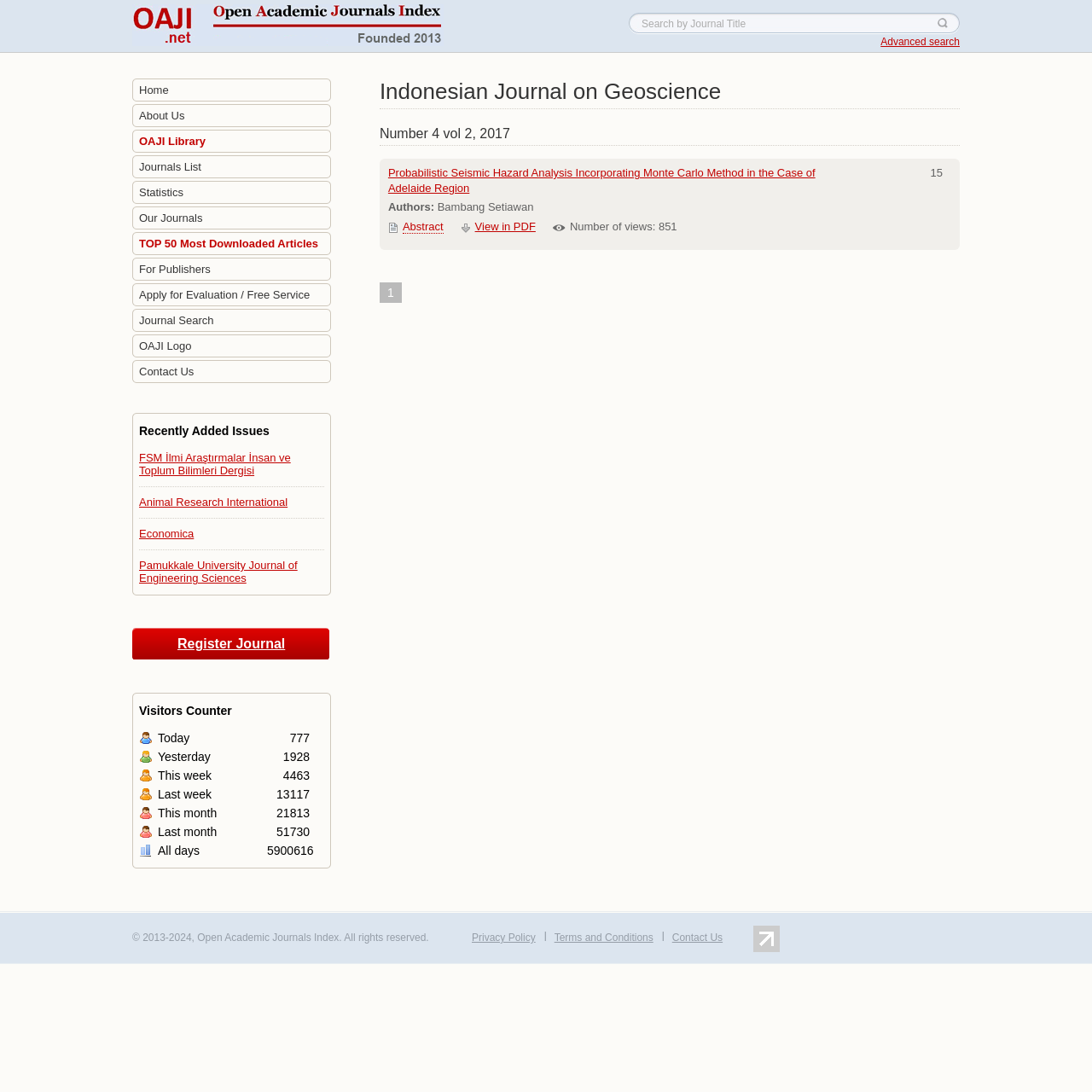Please provide the bounding box coordinates for the UI element as described: "TOP 50 Most Downloaded Articles". The coordinates must be four floats between 0 and 1, represented as [left, top, right, bottom].

[0.121, 0.212, 0.303, 0.235]